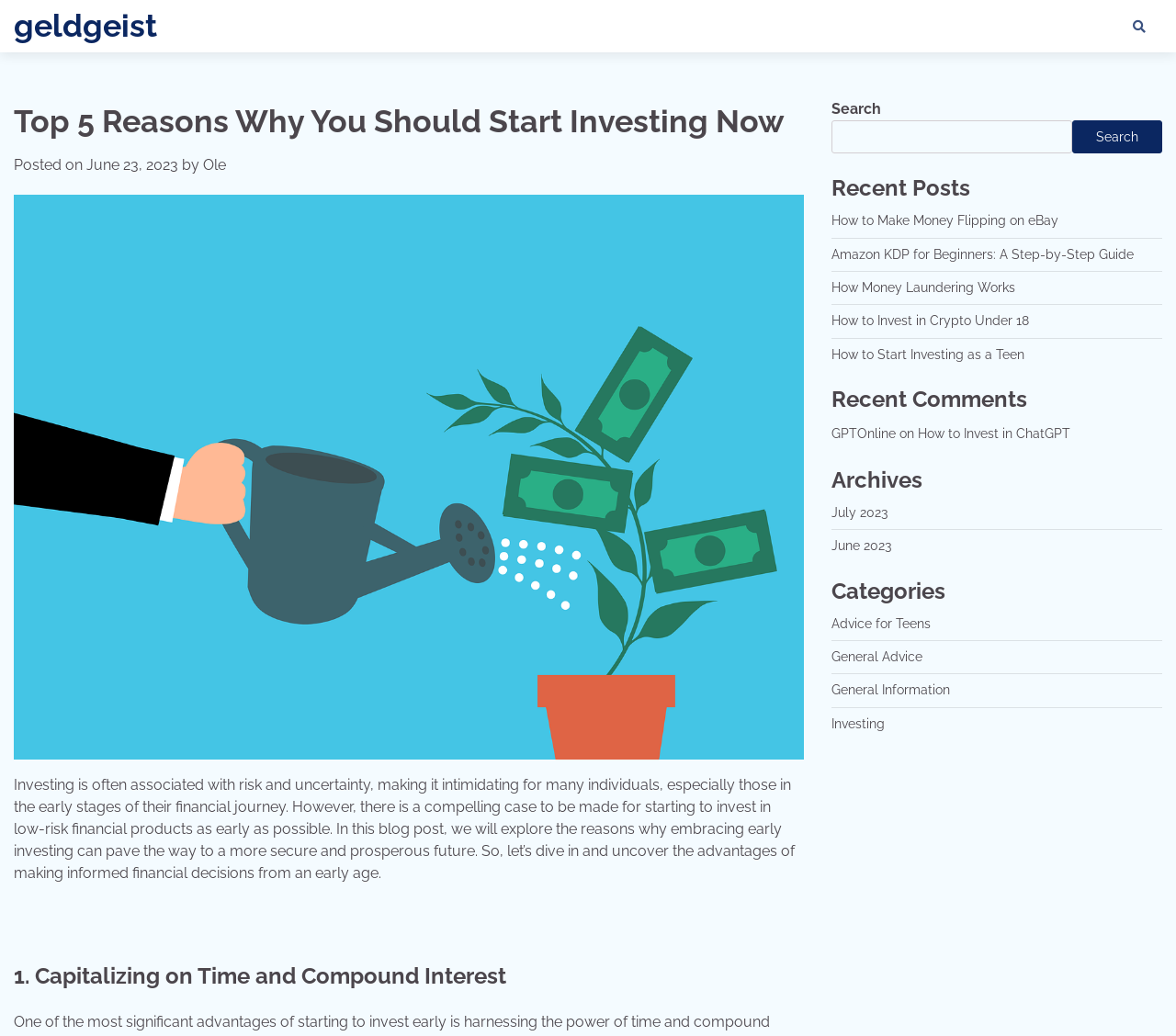Identify the bounding box coordinates of the clickable region necessary to fulfill the following instruction: "Click on the link to invest in Crypto Under 18". The bounding box coordinates should be four float numbers between 0 and 1, i.e., [left, top, right, bottom].

[0.707, 0.302, 0.875, 0.317]